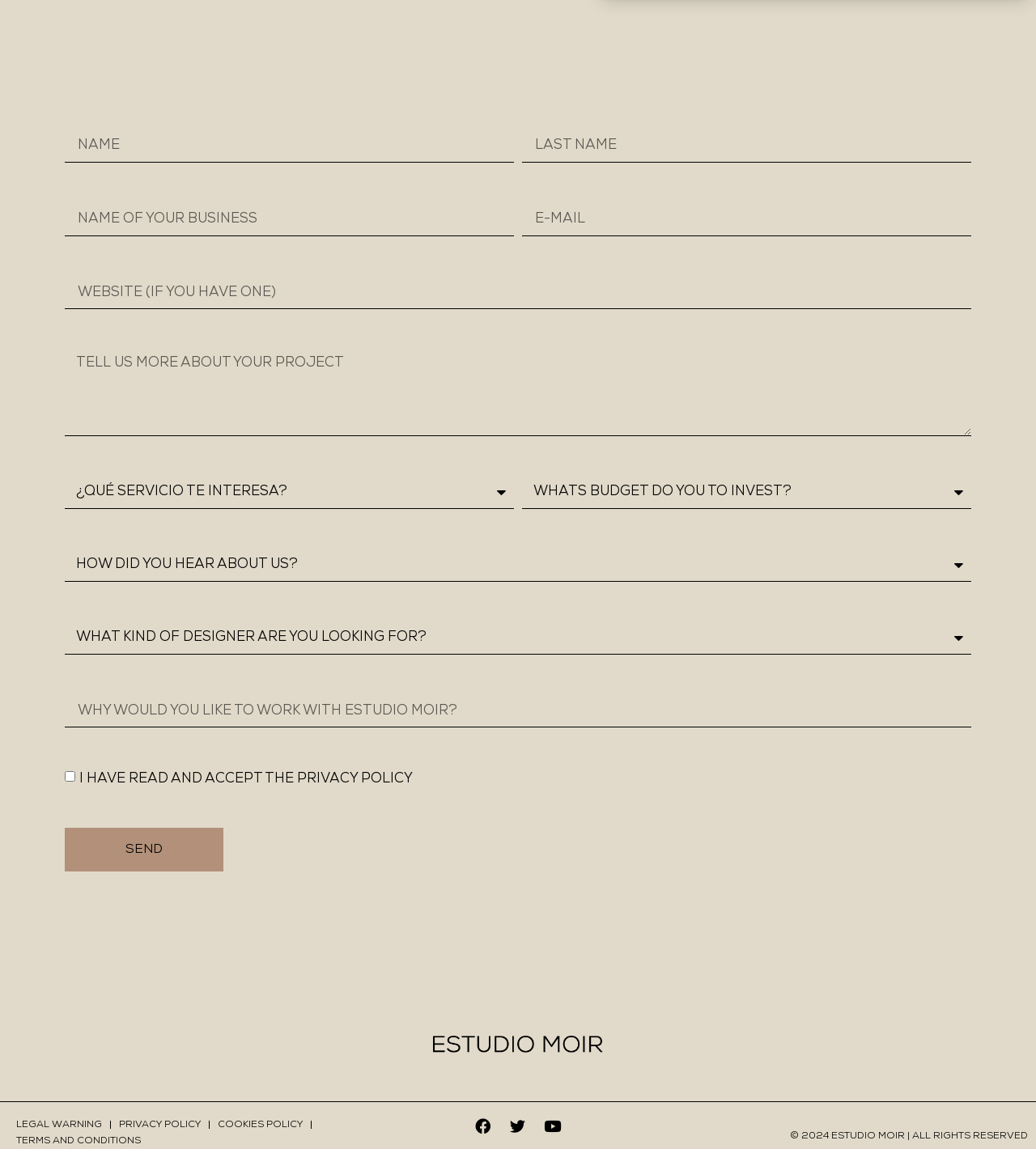Find and provide the bounding box coordinates for the UI element described with: "parent_node: NAME name="form_fields[nombre]" placeholder="Name"".

[0.062, 0.113, 0.496, 0.141]